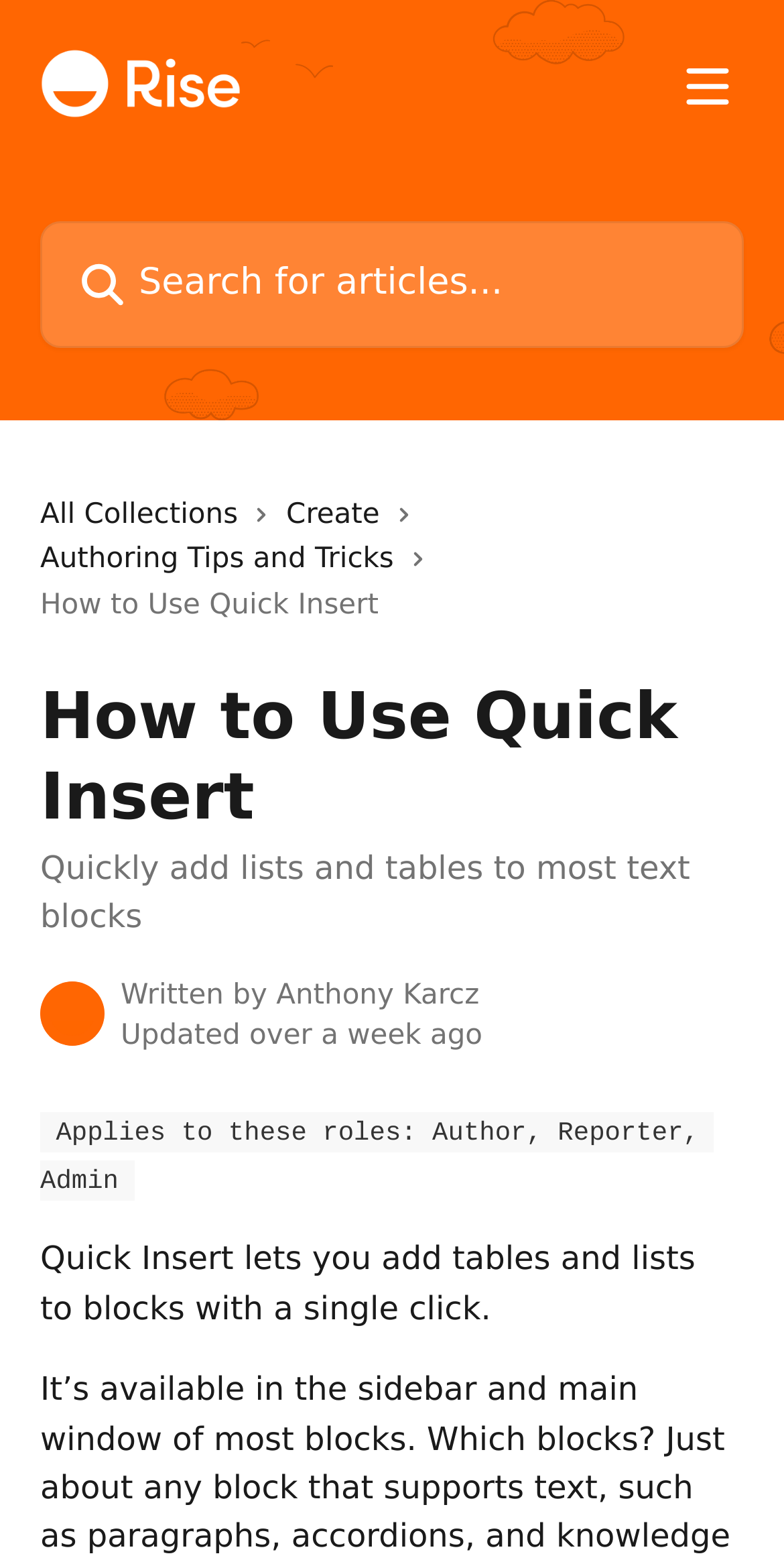Identify the bounding box for the UI element that is described as follows: "About".

None